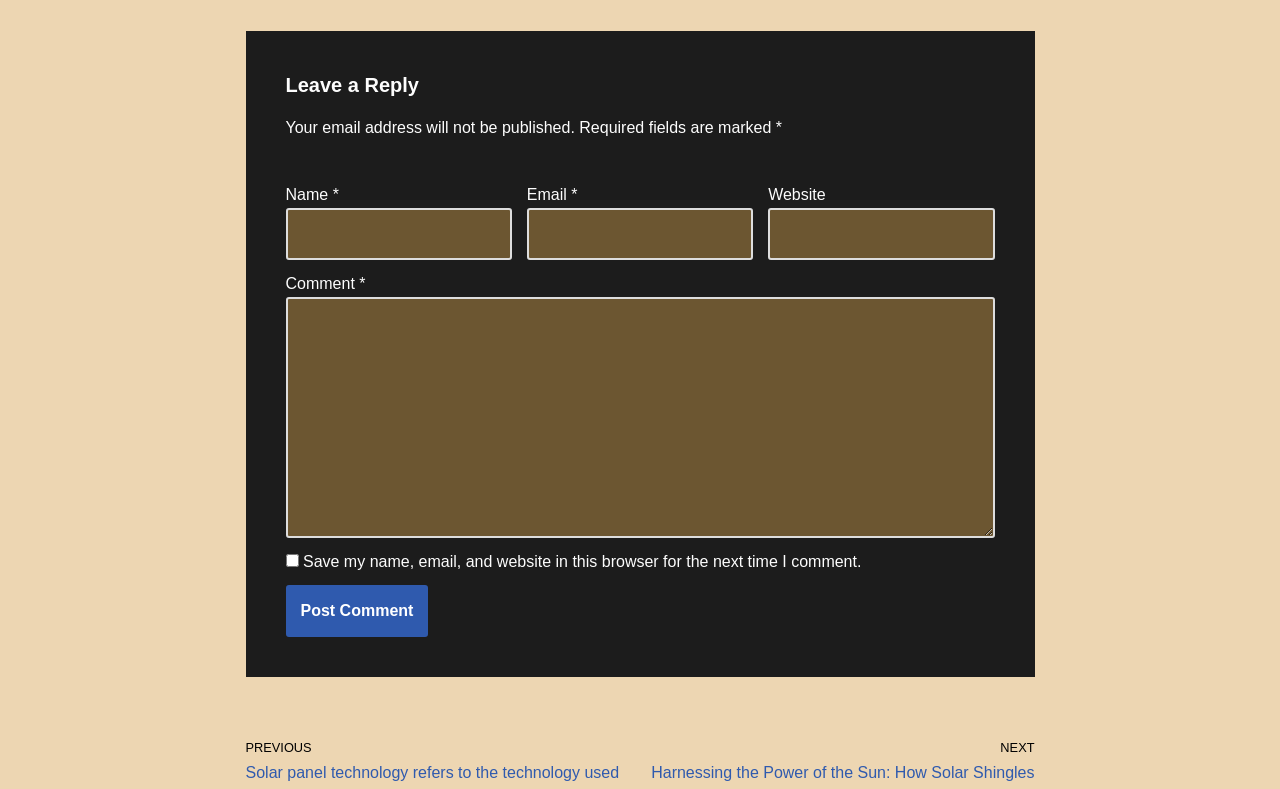What is the purpose of the checkbox?
Please respond to the question with a detailed and well-explained answer.

The checkbox is located below the comment textbox and is labeled 'Save my name, email, and website in this browser for the next time I comment.' This suggests that its purpose is to save the user's comment information for future use.